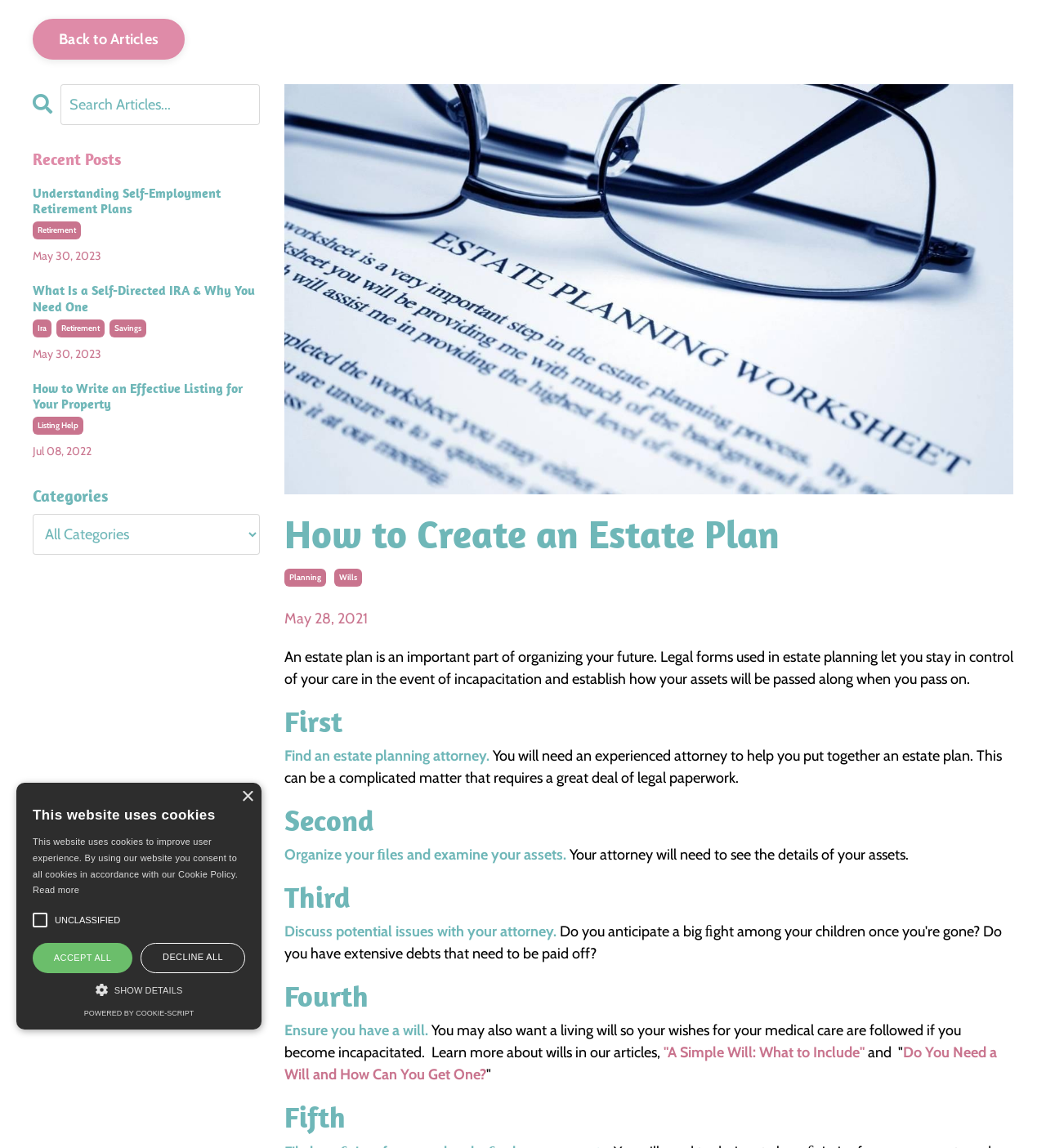Please find the bounding box coordinates of the element that must be clicked to perform the given instruction: "Click on 'Back to Articles'". The coordinates should be four float numbers from 0 to 1, i.e., [left, top, right, bottom].

[0.031, 0.016, 0.177, 0.052]